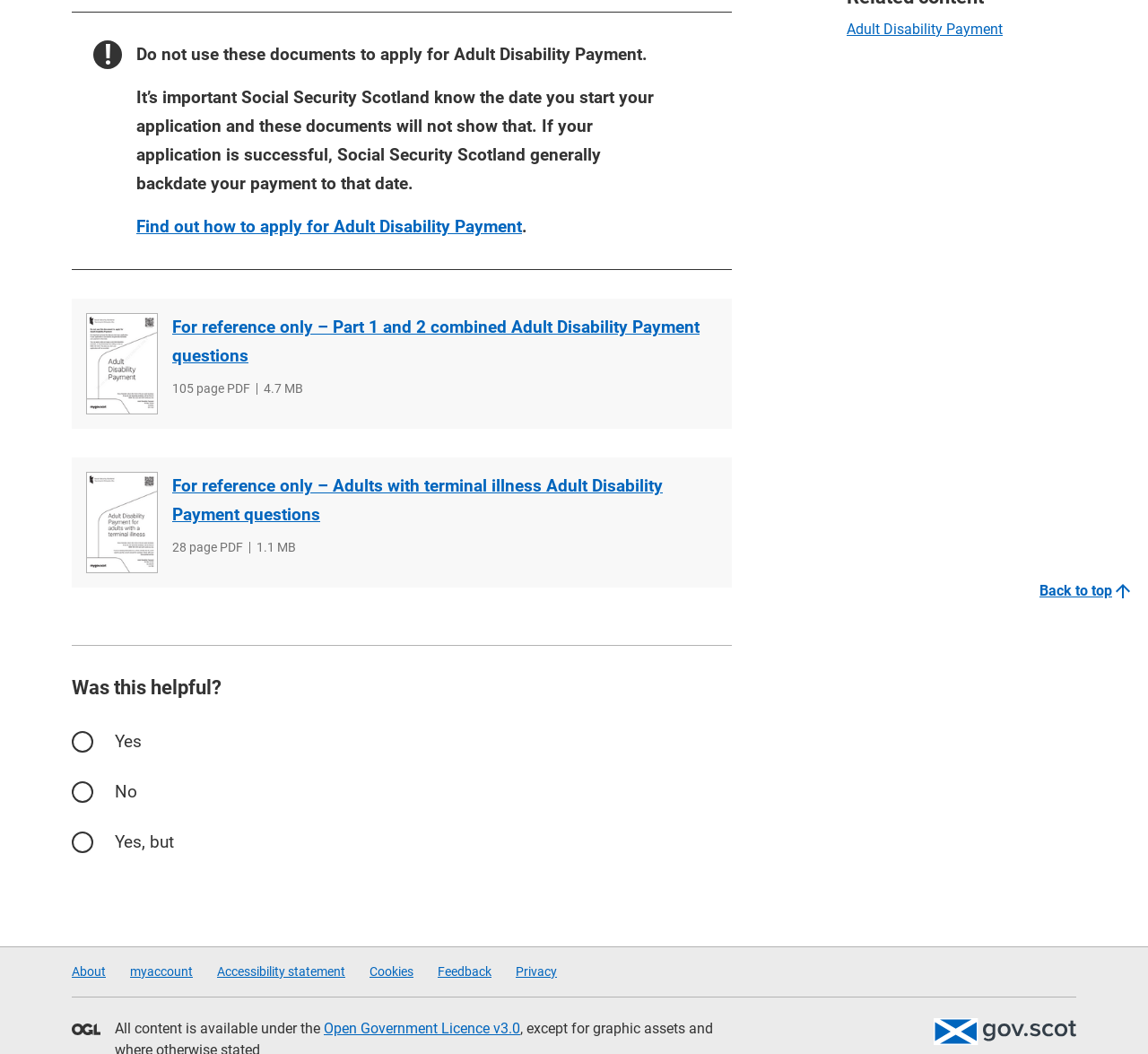Identify the bounding box coordinates for the UI element that matches this description: "parent_node: Yes, but name="feedbacktype" value="yesbut"".

[0.055, 0.78, 0.089, 0.818]